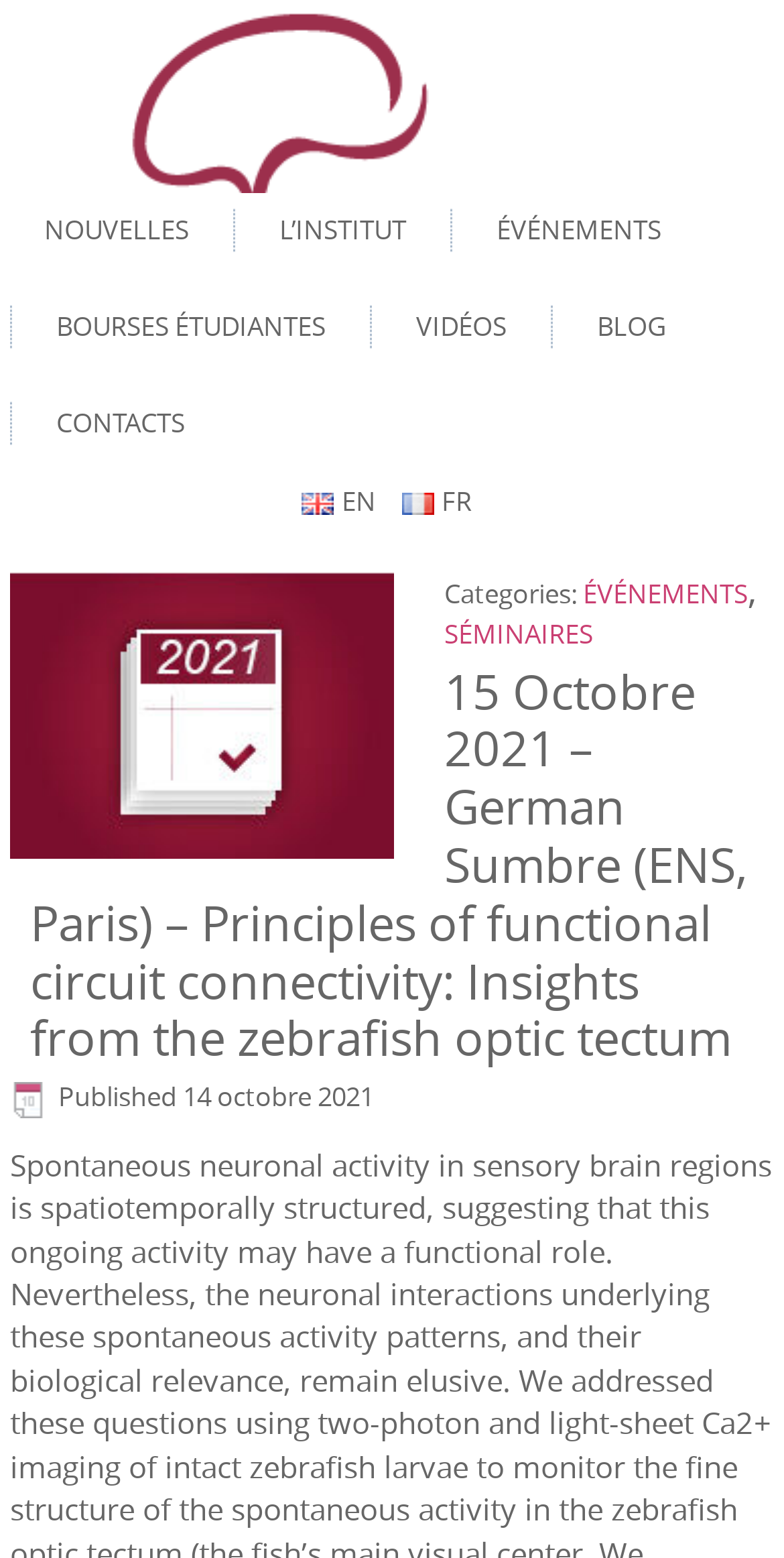Determine the bounding box coordinates of the clickable element necessary to fulfill the instruction: "Click on the 'NOUVELLES' link". Provide the coordinates as four float numbers within the 0 to 1 range, i.e., [left, top, right, bottom].

[0.013, 0.124, 0.285, 0.176]